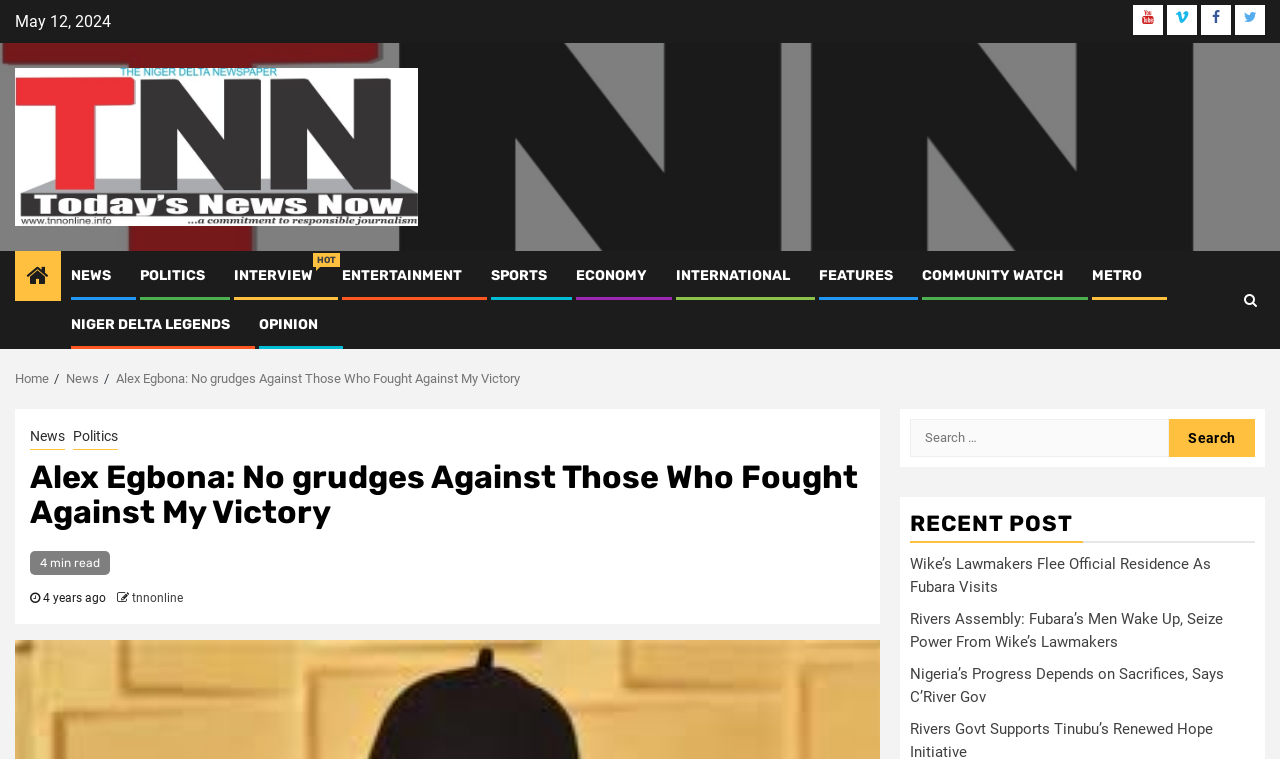What is the date of the news article?
Please provide a single word or phrase as your answer based on the screenshot.

May 12, 2024